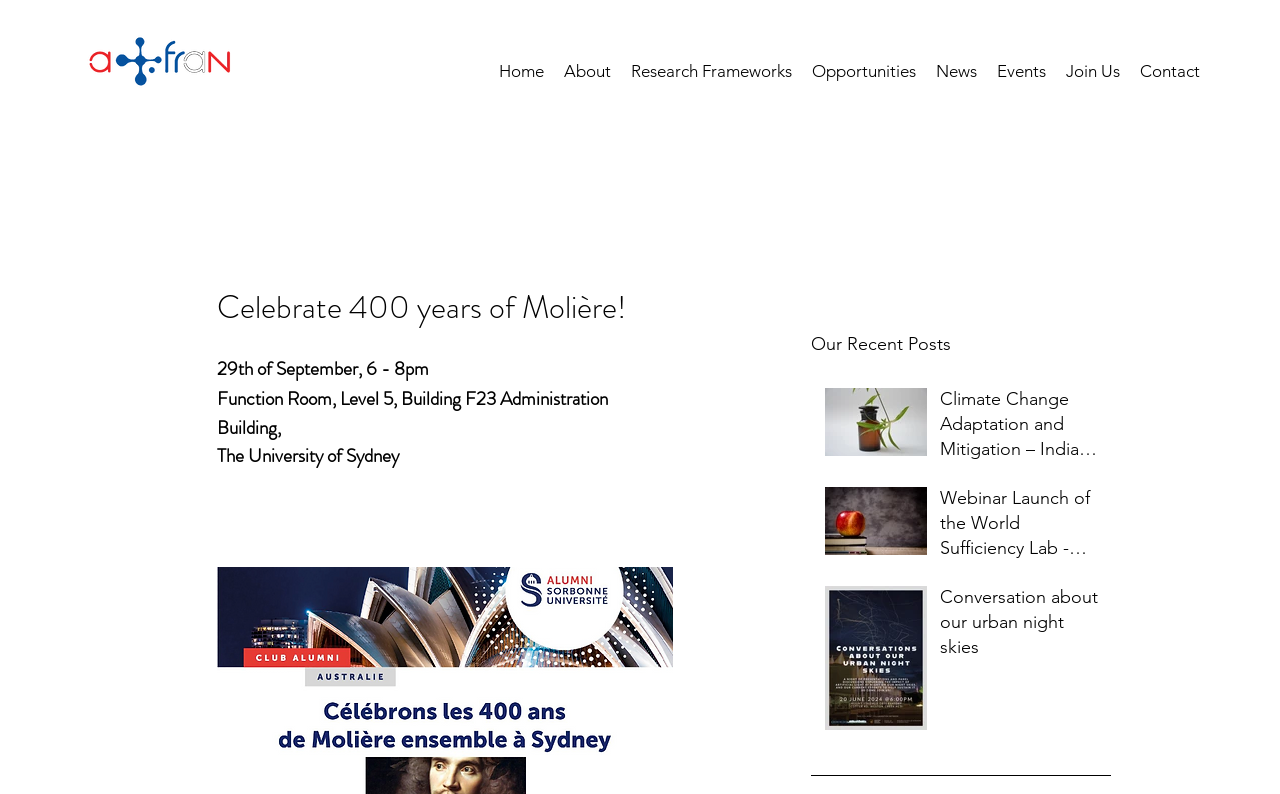Determine the coordinates of the bounding box that should be clicked to complete the instruction: "View the 'Celebrate 400 years of Molière!' event details". The coordinates should be represented by four float numbers between 0 and 1: [left, top, right, bottom].

[0.17, 0.358, 0.526, 0.416]